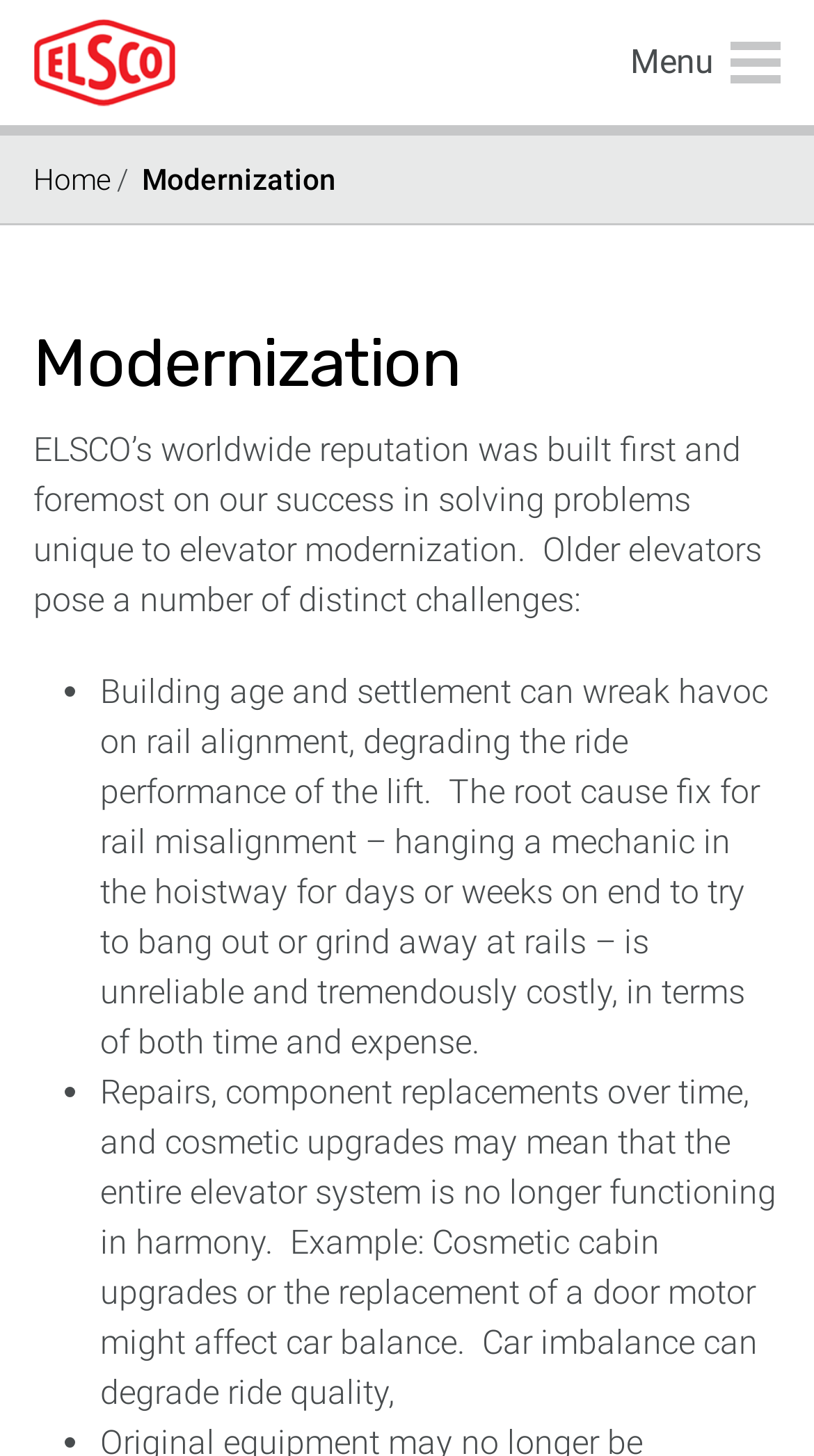Locate the bounding box coordinates of the clickable region necessary to complete the following instruction: "Click the Home link". Provide the coordinates in the format of four float numbers between 0 and 1, i.e., [left, top, right, bottom].

[0.041, 0.112, 0.136, 0.135]